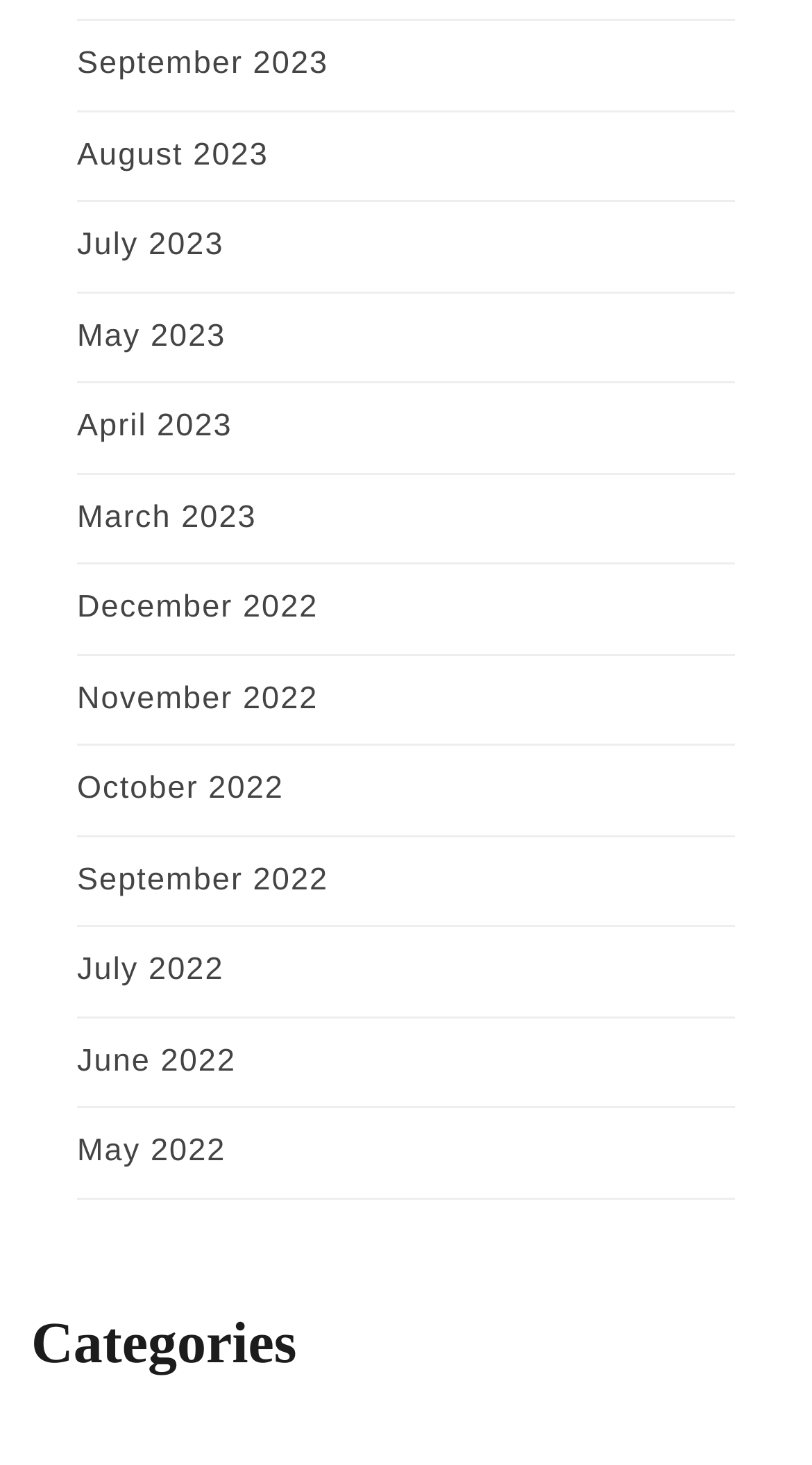Locate the bounding box coordinates of the element you need to click to accomplish the task described by this instruction: "view September 2023".

[0.095, 0.032, 0.404, 0.056]